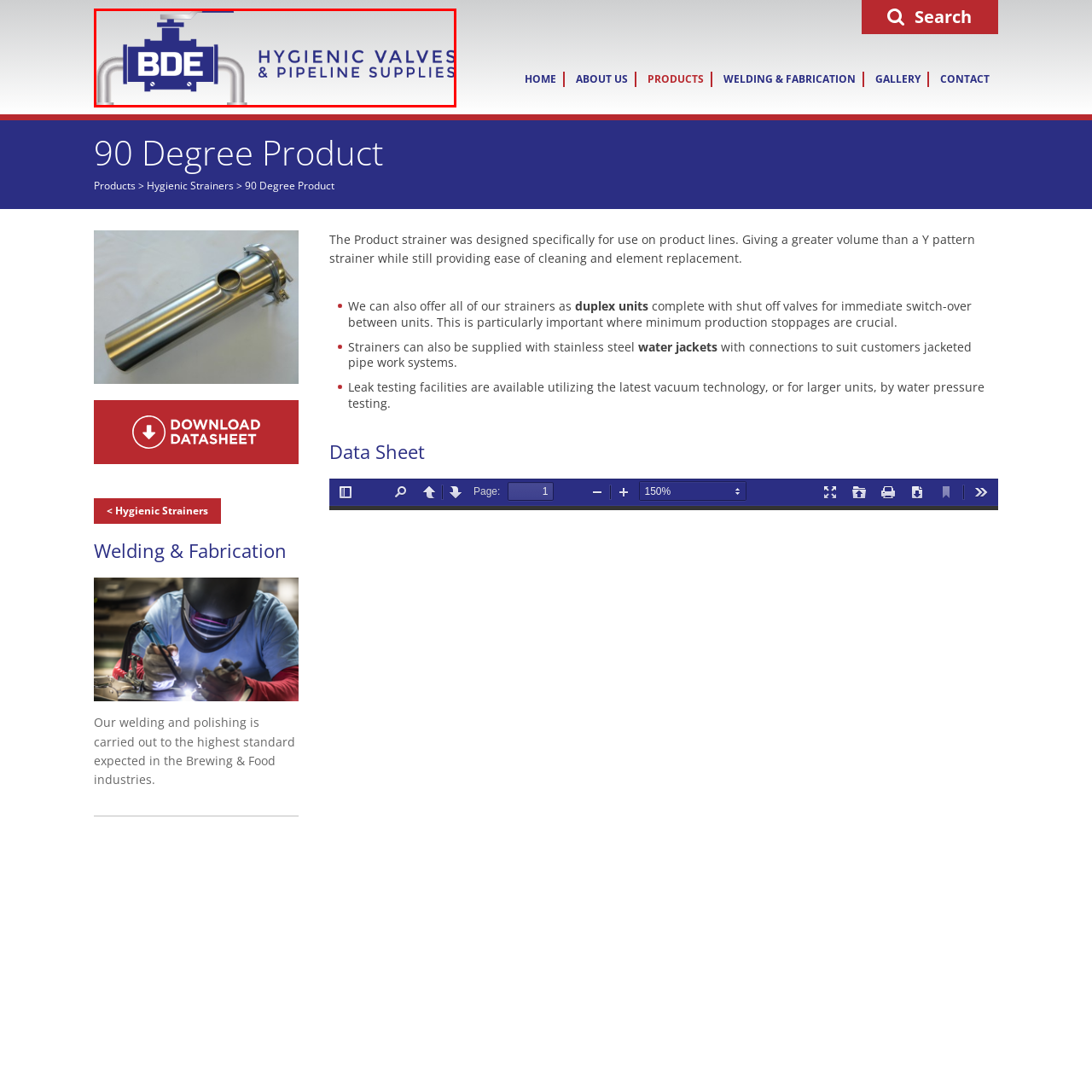What do the clean design and color scheme reflect?
Review the image encased within the red bounding box and supply a detailed answer according to the visual information available.

The clean design and color scheme reflect the professional standards upheld by the company, making it easily recognizable in the marketplace.